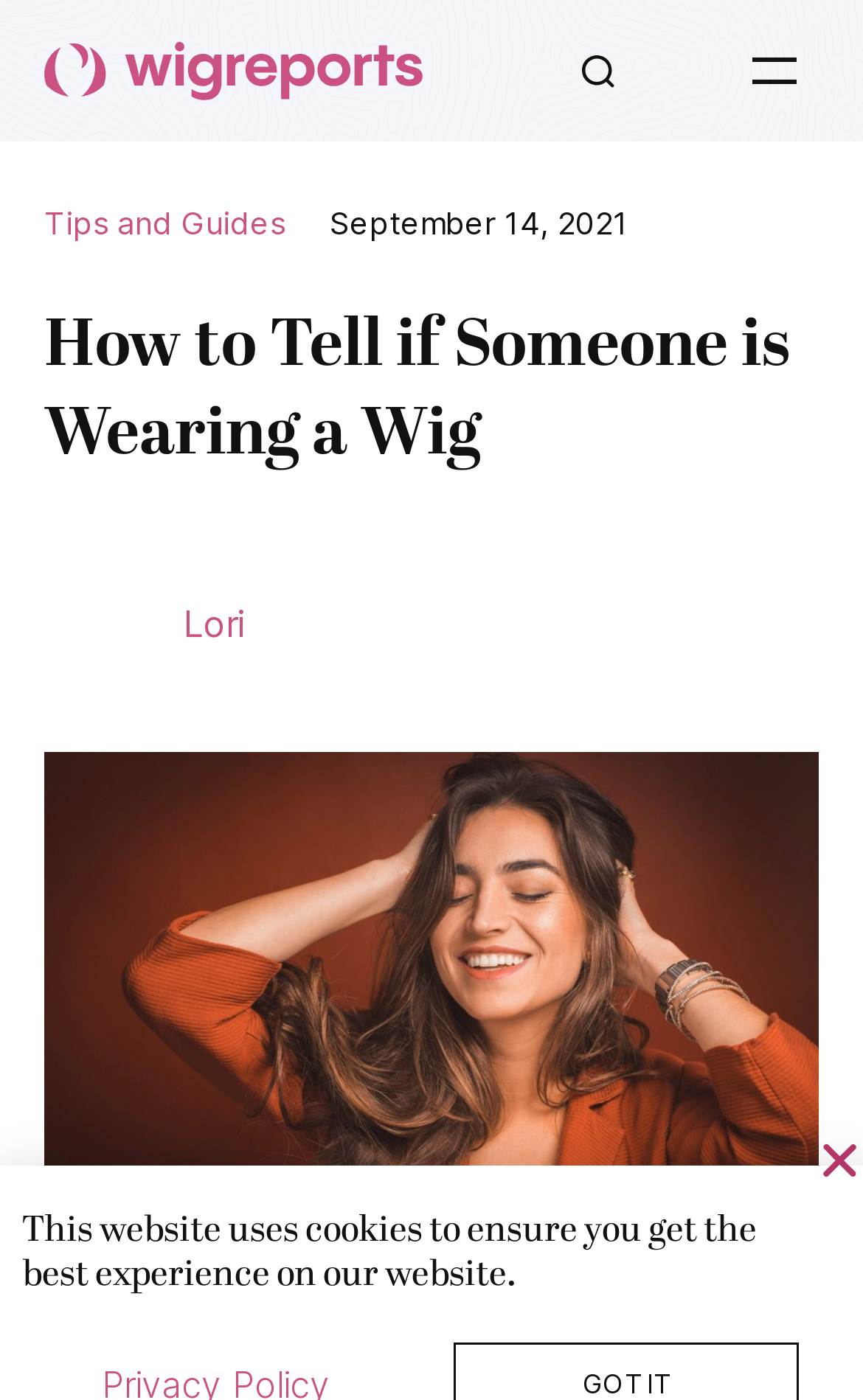Based on the image, provide a detailed response to the question:
What is the category of the article?

I found the category of the article by looking at the link element located at [0.051, 0.145, 0.331, 0.172] which says 'Tips and Guides'.